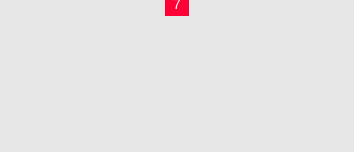Produce a meticulous caption for the image.

The image features a vibrant red icon with the number "7" prominently displayed in white. This striking visual element likely serves as an indicator or notification, drawing attention to a specific count or status update. Given its placement within the context of the surrounding content, which discusses various entrepreneurial interviews and strategy insights, it could represent updates related to social media engagement, notifications, or key metrics important for users engaging with the platform. The backdrop is a soft gray, providing contrast to enhance the visibility of the icon, making it stand out effectively to viewers.